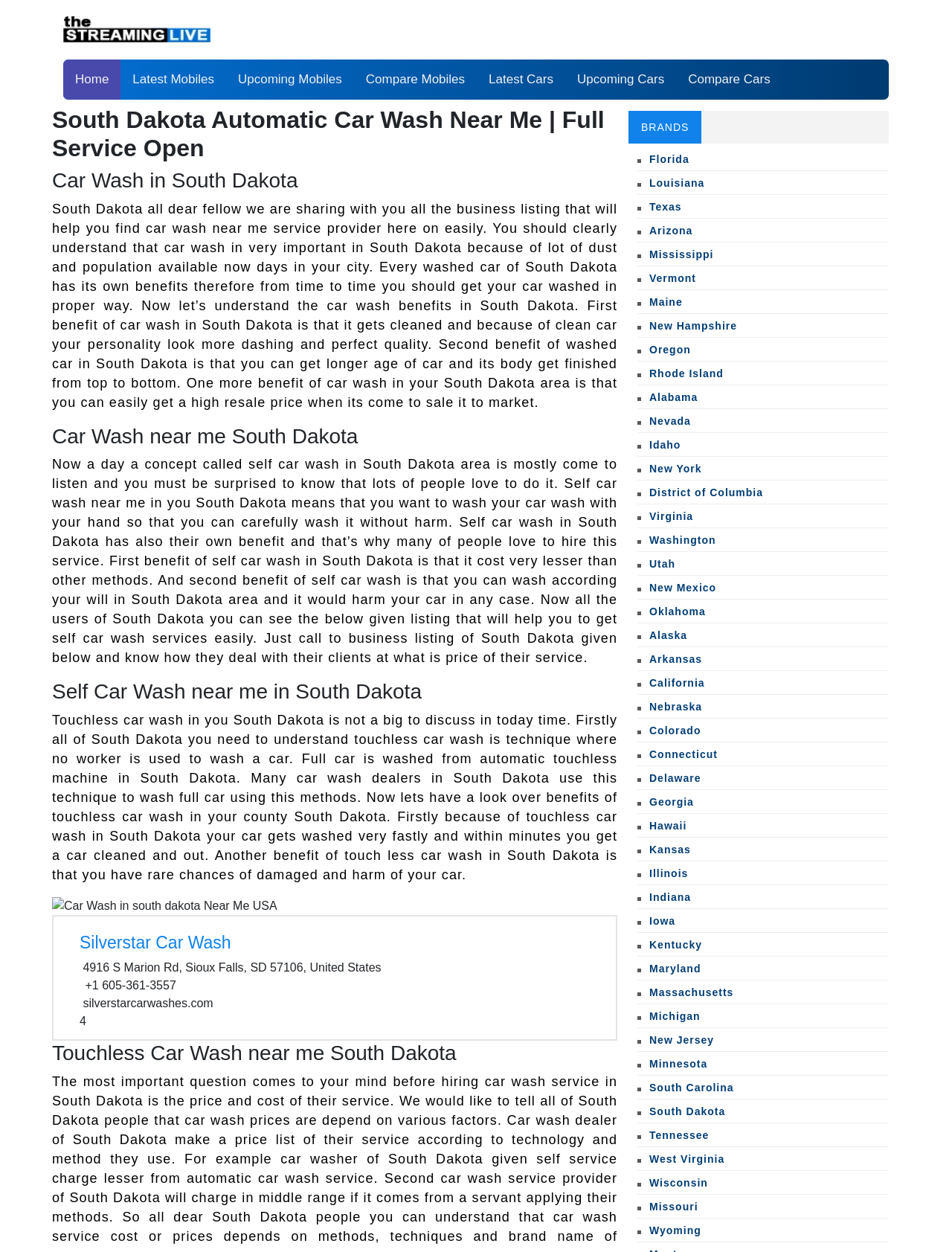Please specify the bounding box coordinates of the region to click in order to perform the following instruction: "Click on 'Home'".

[0.066, 0.048, 0.127, 0.079]